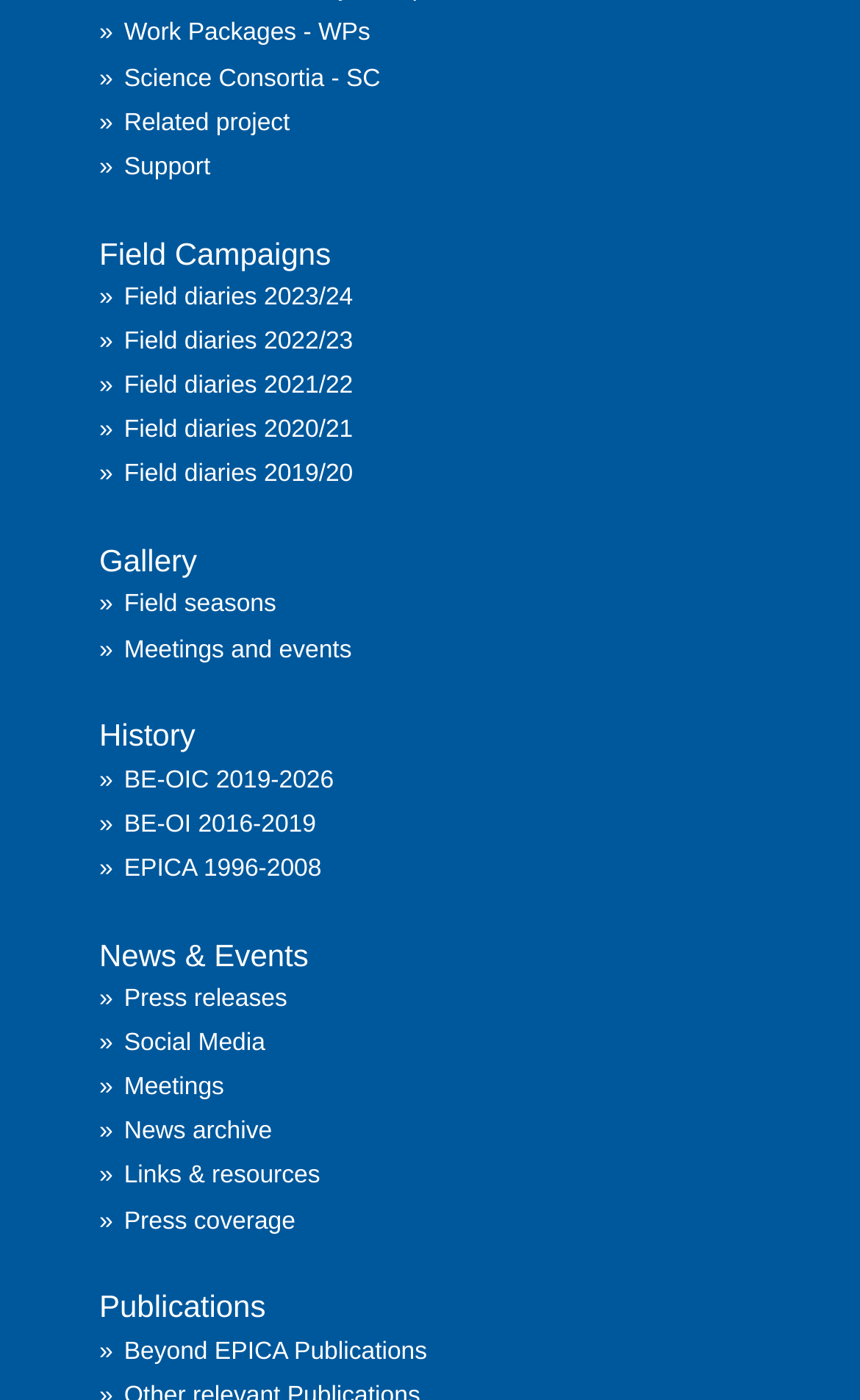Give a concise answer using only one word or phrase for this question:
What is the first field campaign season listed?

2023/24